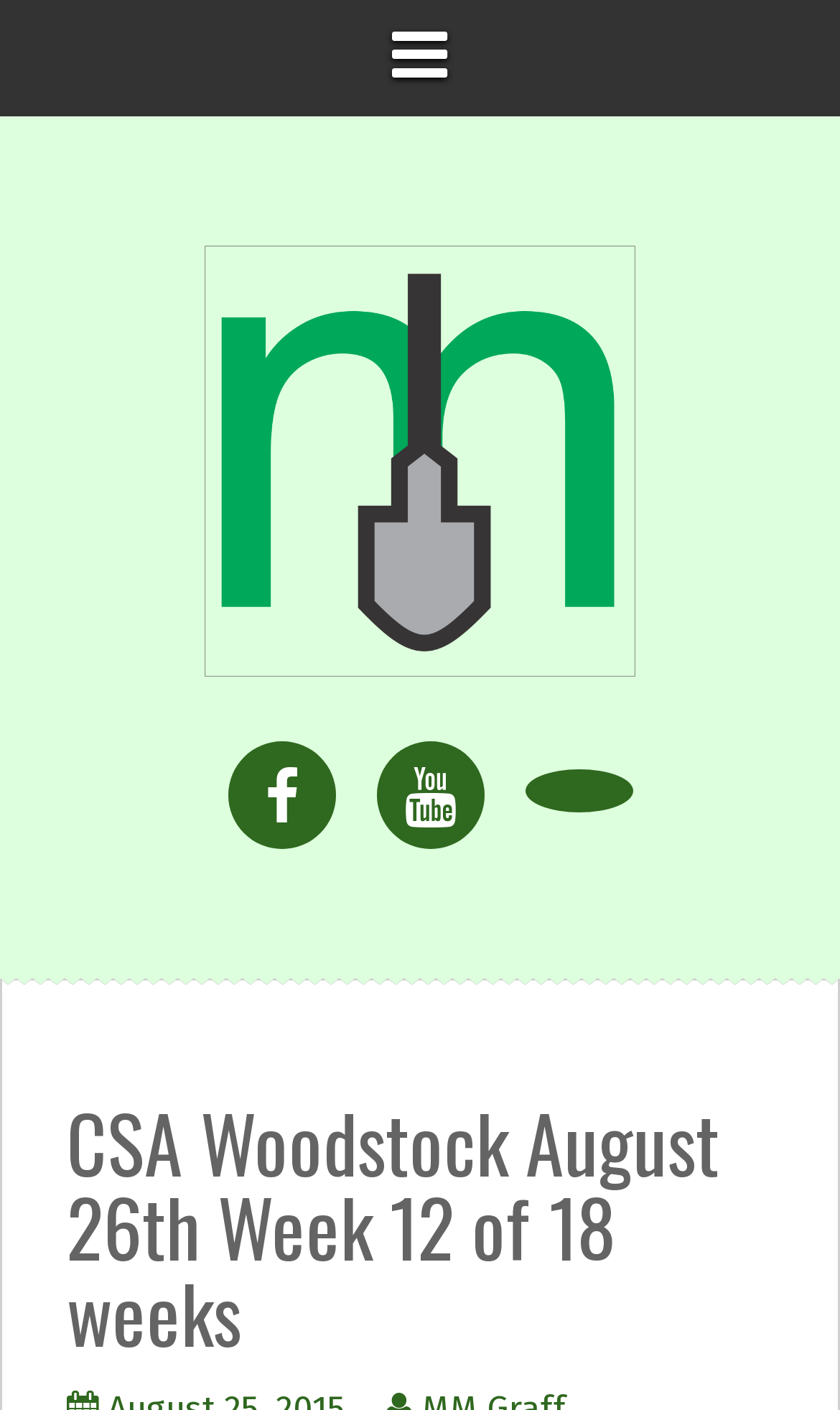Create an elaborate caption that covers all aspects of the webpage.

The webpage is about M's Organic Farm, specifically their CSA (Community Supported Agriculture) program in Woodstock, with a focus on the 12th week out of 18 weeks, which is on August 26th. 

At the top left corner, there is a menu icon represented by a hamburger symbol. To the right of the menu icon, there is a link to M's Organic Farm, accompanied by an image with the same name. 

Below the M's Organic Farm link and image, there are two social media links: one to Facebook, represented by the Facebook icon, and another to M's YouTube channel, represented by the YouTube icon. These social media links are positioned side by side, with the Facebook link on the left and the YouTube link on the right.

At the bottom of the page, there is a wide, narrow image that spans the entire width of the page. Above this image, there is a heading that displays the title "CSA Woodstock August 26th Week 12 of 18 weeks".